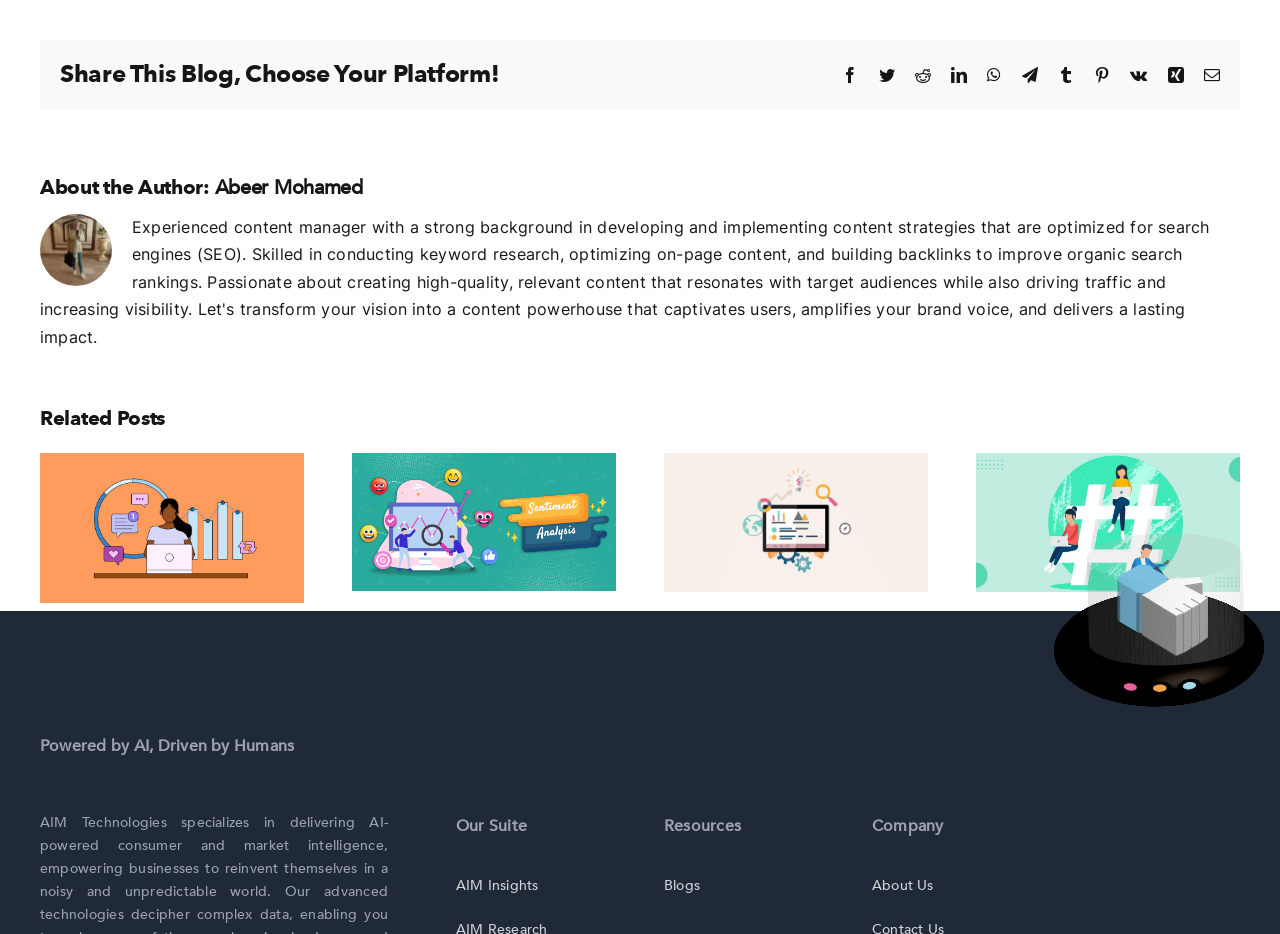Please reply to the following question with a single word or a short phrase:
How many main navigation categories are available?

3